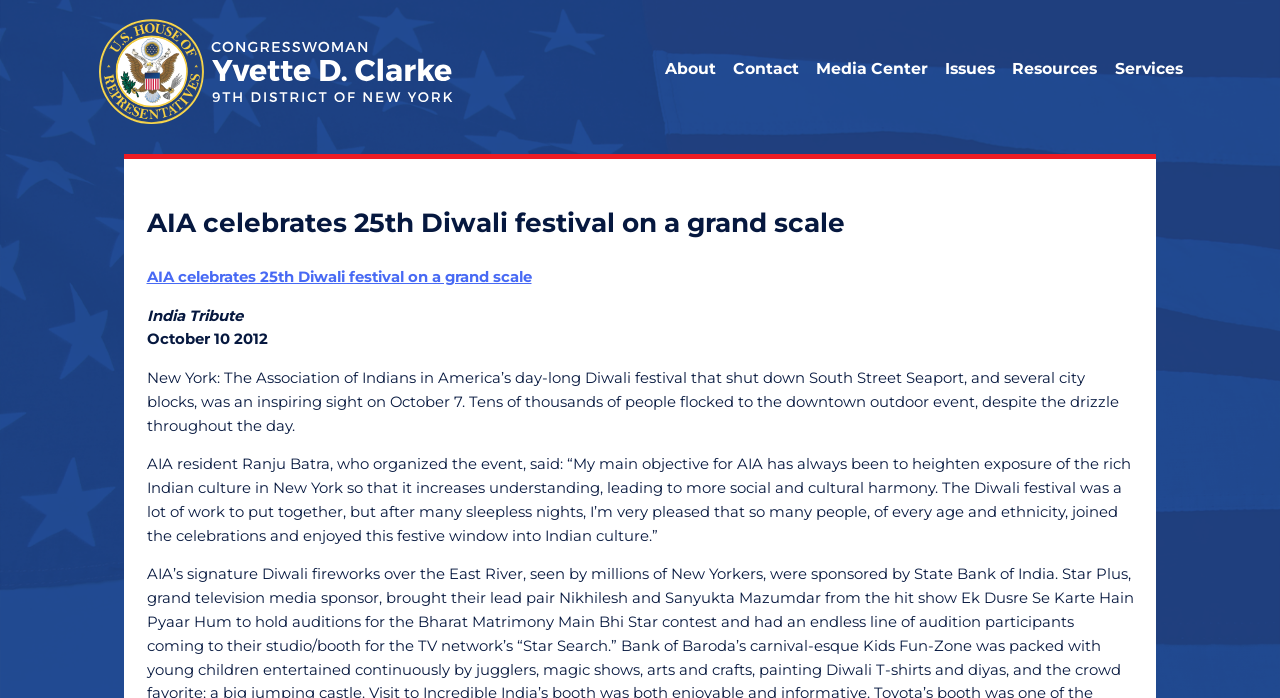Locate the bounding box coordinates of the element I should click to achieve the following instruction: "Read the press releases".

[0.644, 0.143, 0.802, 0.183]